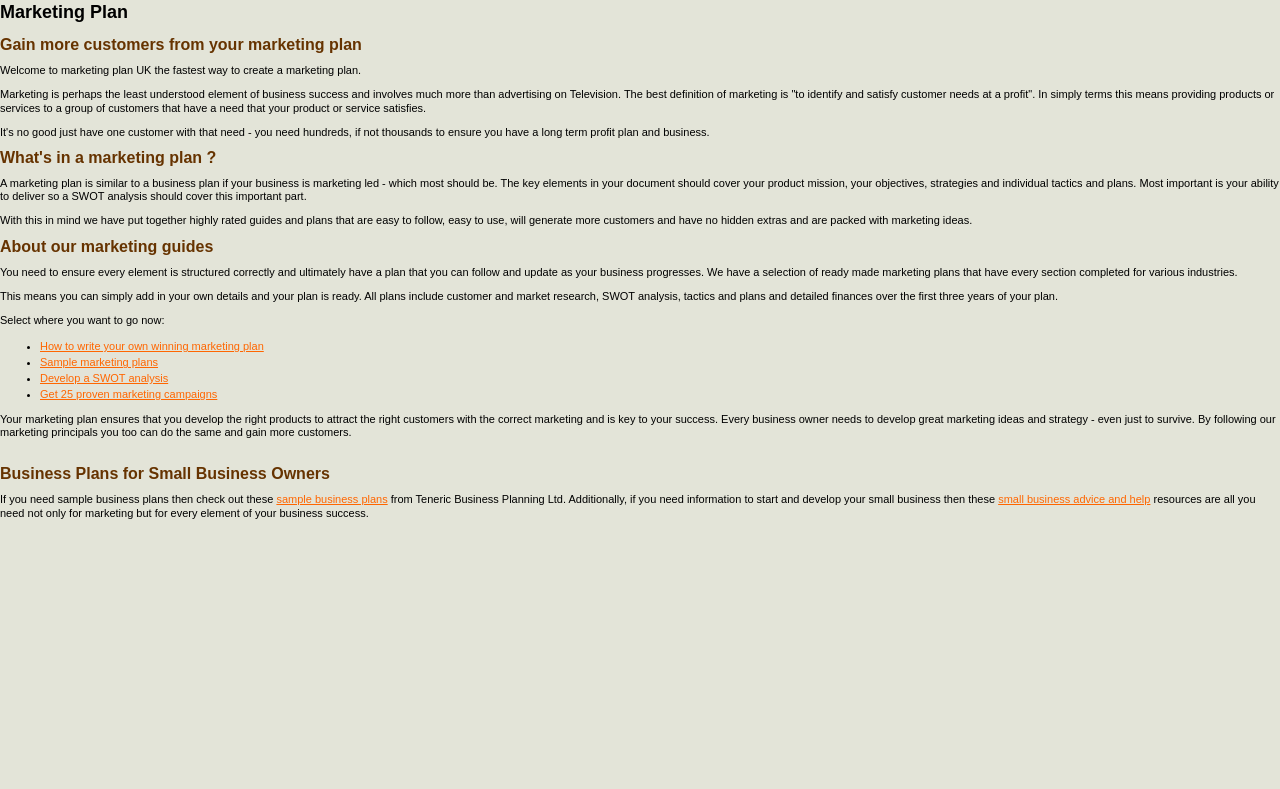Respond with a single word or short phrase to the following question: 
What is the main purpose of a marketing plan?

to identify and satisfy customer needs